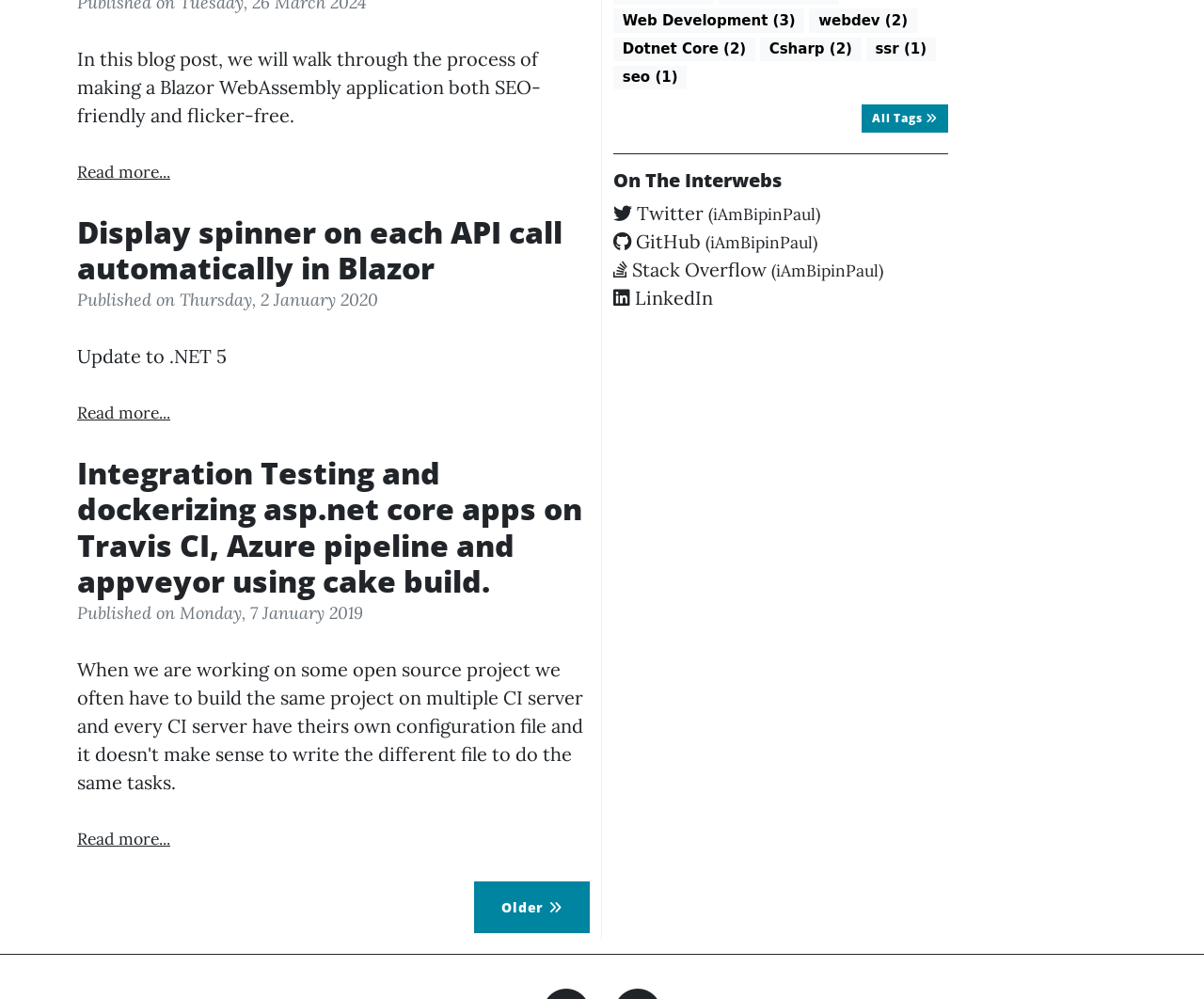Extract the bounding box coordinates for the UI element described as: "LinkedIn".

[0.509, 0.286, 0.592, 0.31]